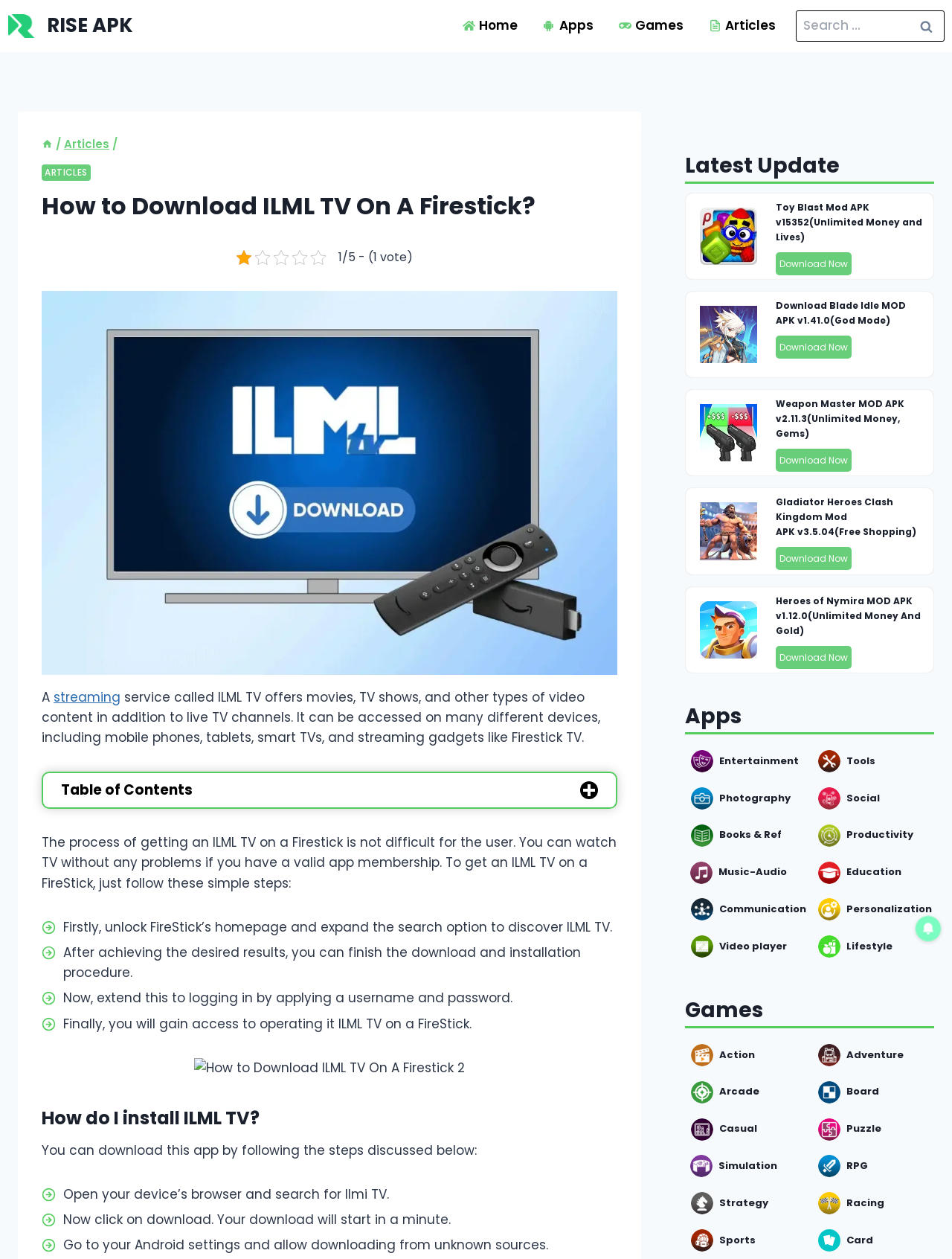What type of devices can access ILML TV?
From the screenshot, supply a one-word or short-phrase answer.

Multiple devices